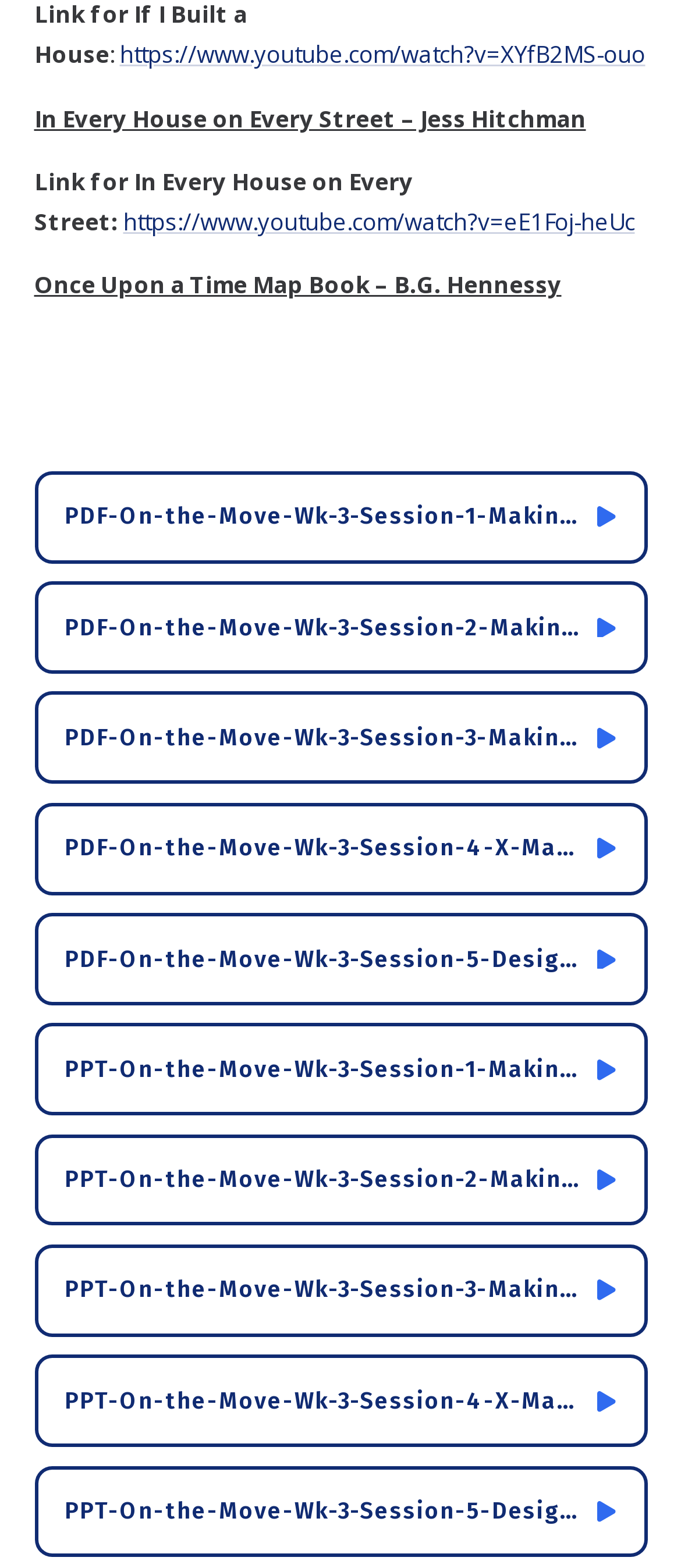How many PDF links are on this page?
Look at the image and respond with a single word or a short phrase.

5